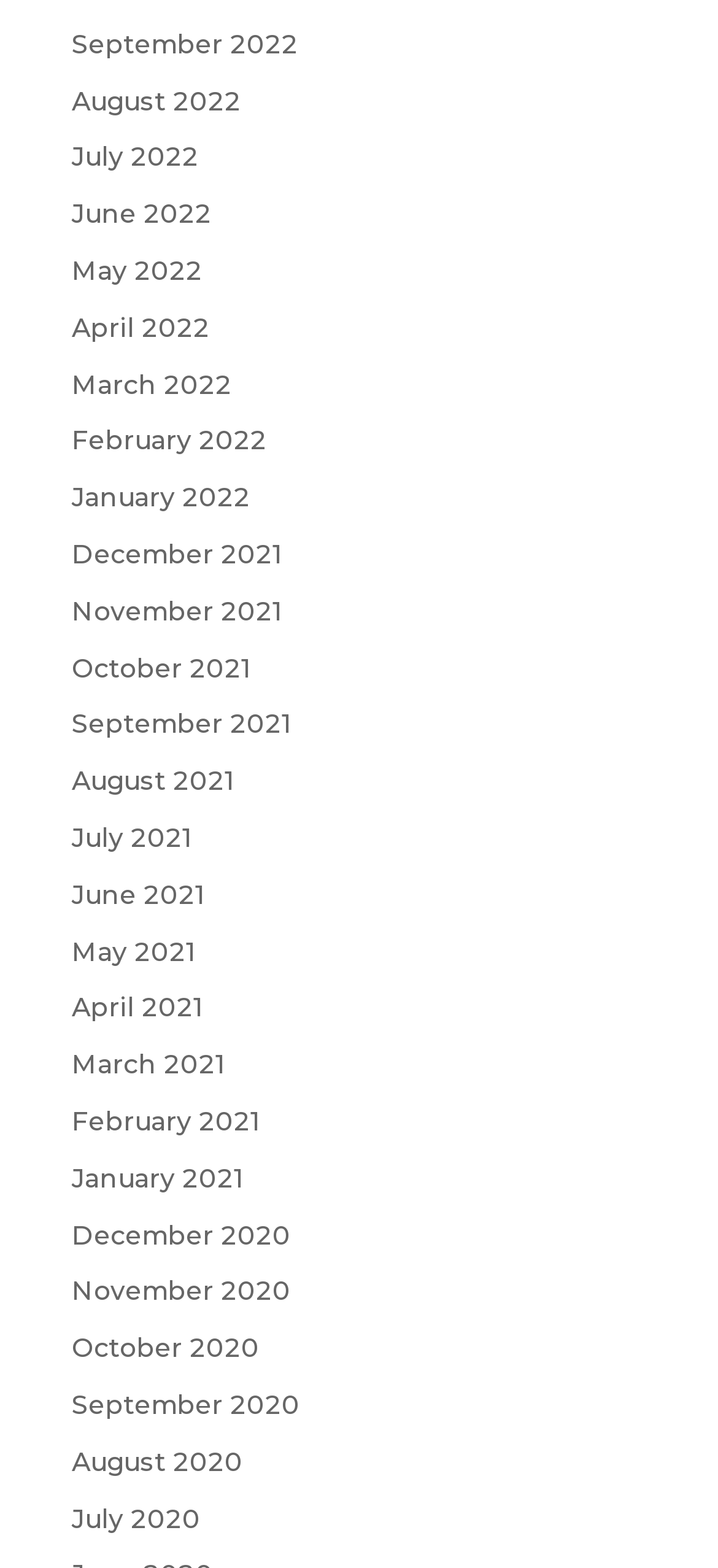Find the bounding box of the web element that fits this description: "March 2021".

[0.1, 0.668, 0.315, 0.689]